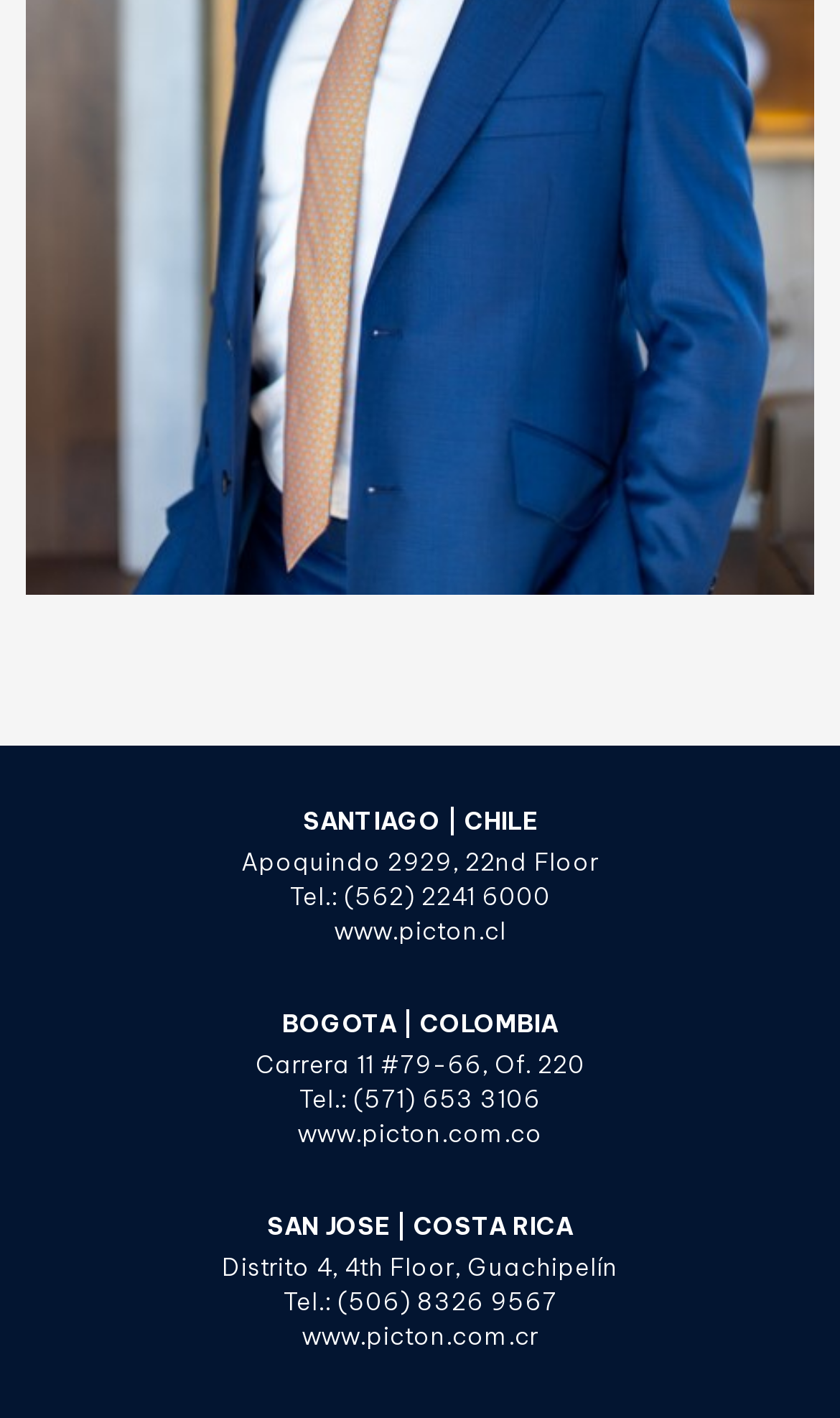Please answer the following question using a single word or phrase: What is the phone number of the Santiago office?

(562) 2241 6000